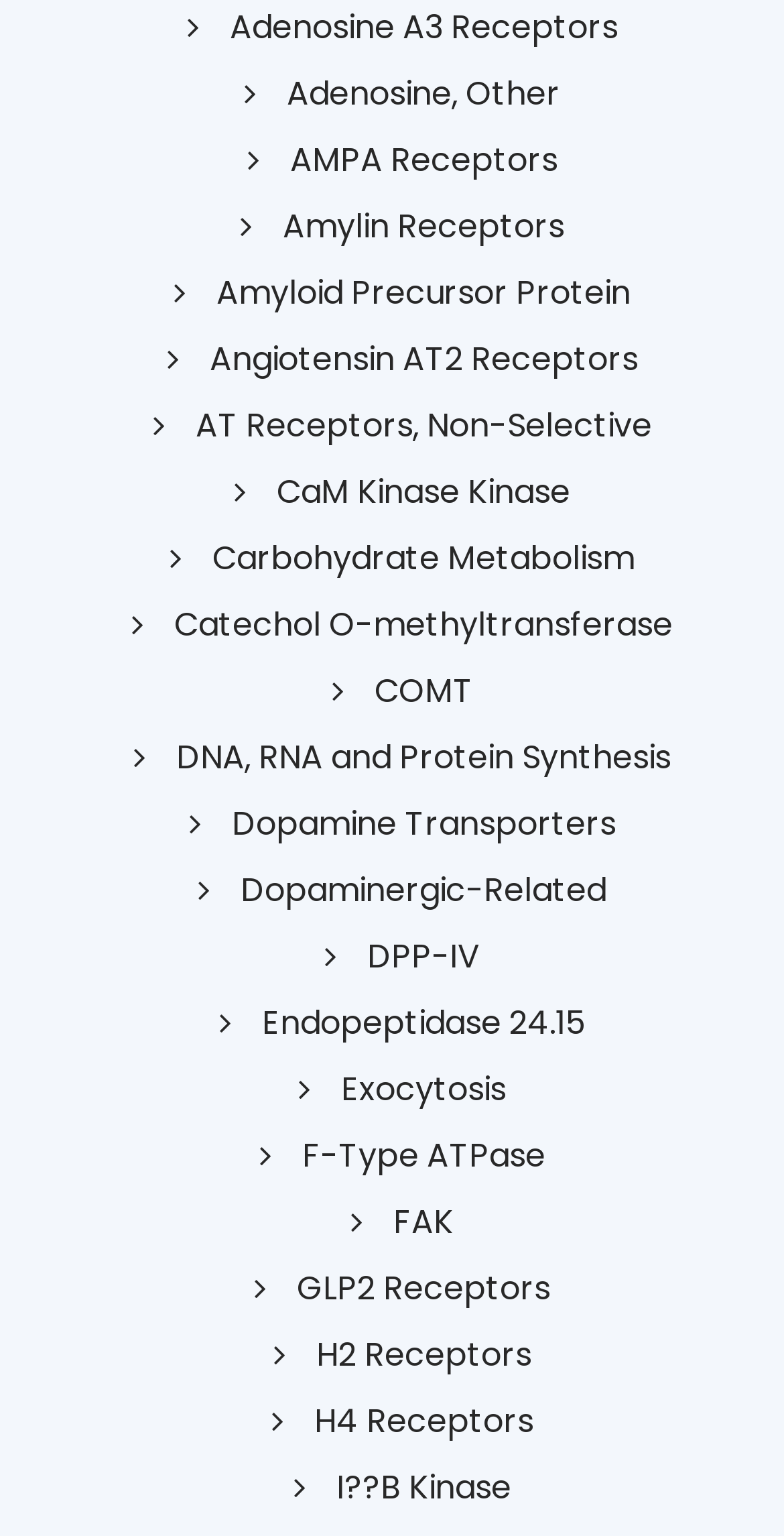Give a one-word or phrase response to the following question: Are there any links related to dopamine?

Yes